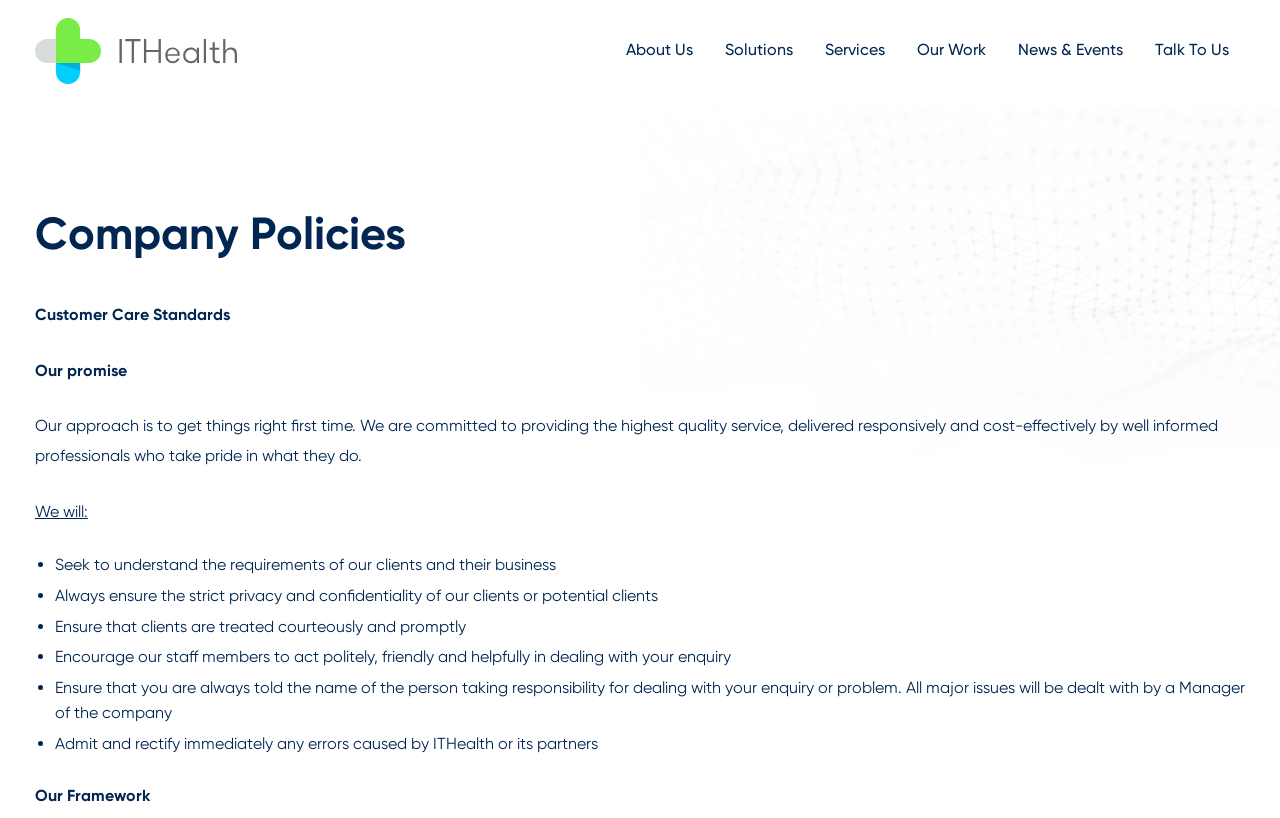What is the last point mentioned in the 'We will:' list?
Answer the question with just one word or phrase using the image.

Admit and rectify errors